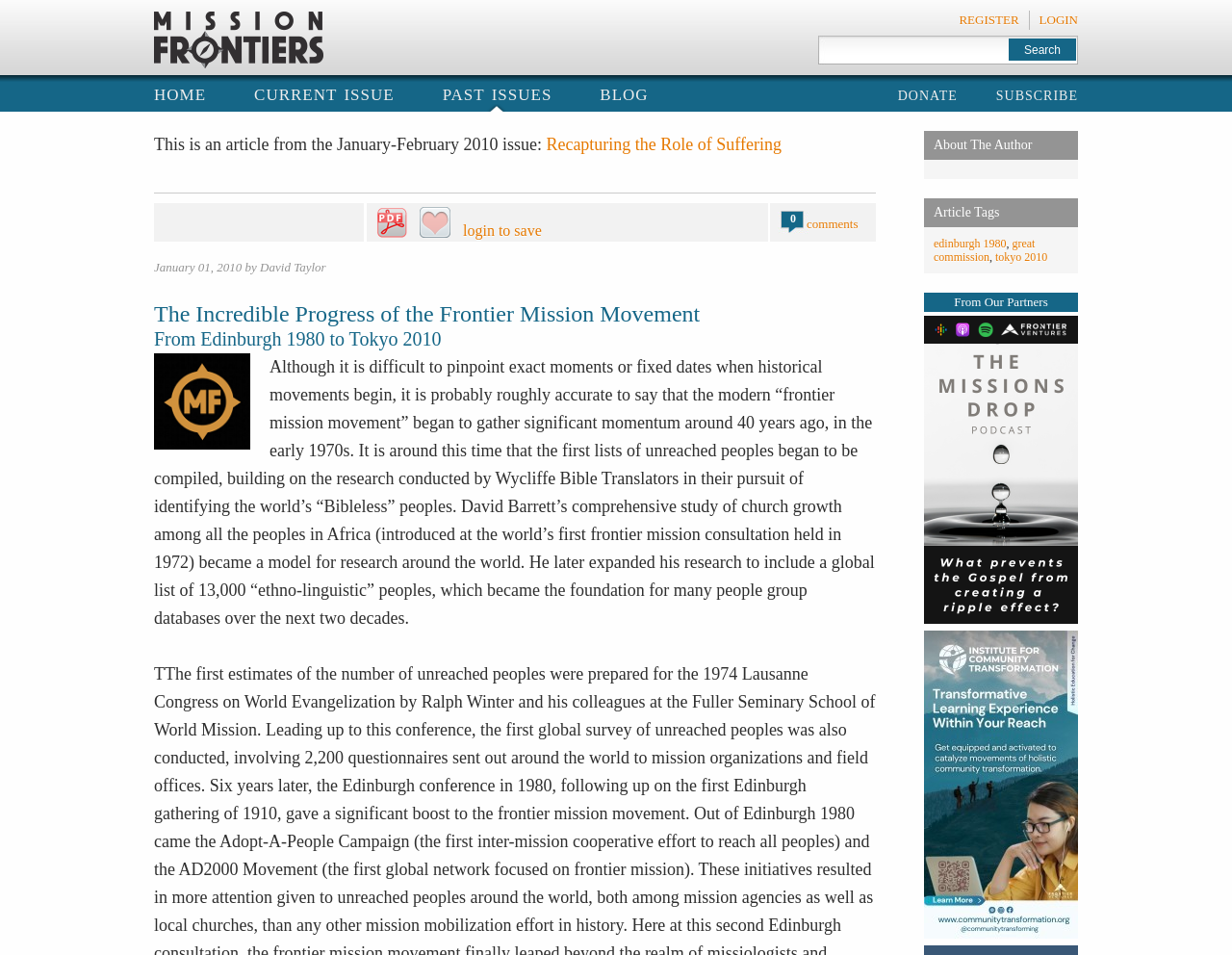Can users log in to the website?
Based on the screenshot, provide a one-word or short-phrase response.

Yes